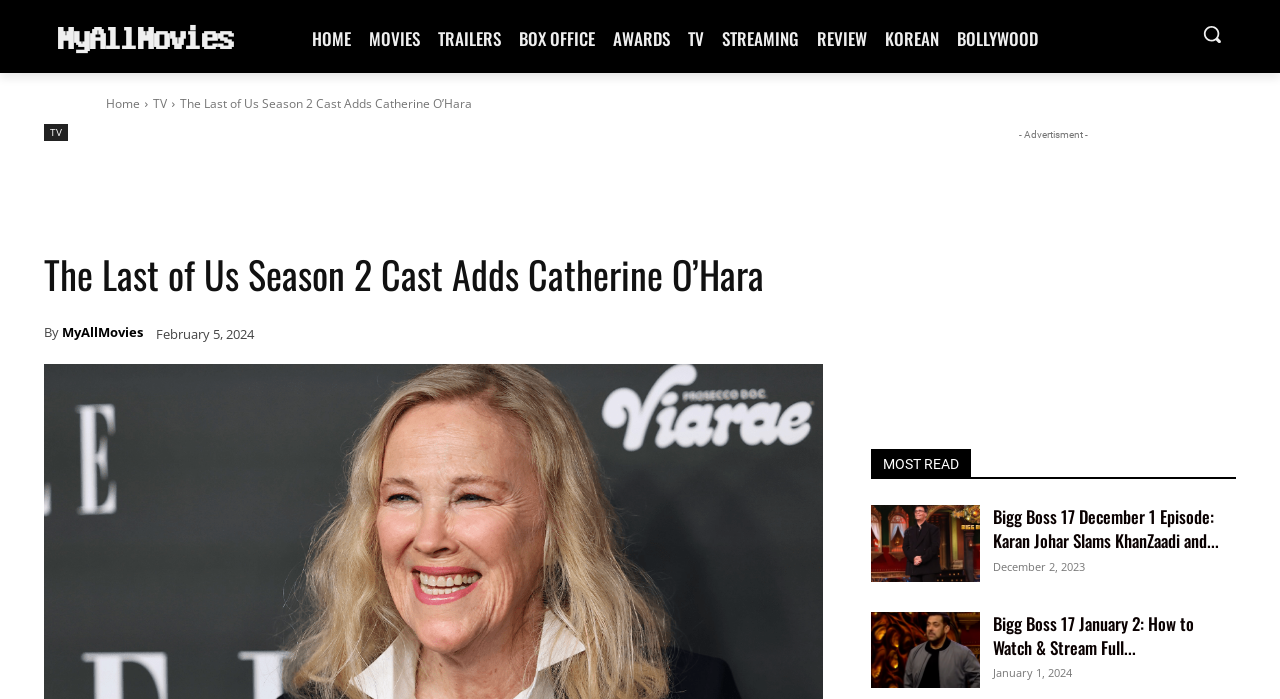Find the bounding box coordinates of the clickable area that will achieve the following instruction: "Subscribe to updates".

None